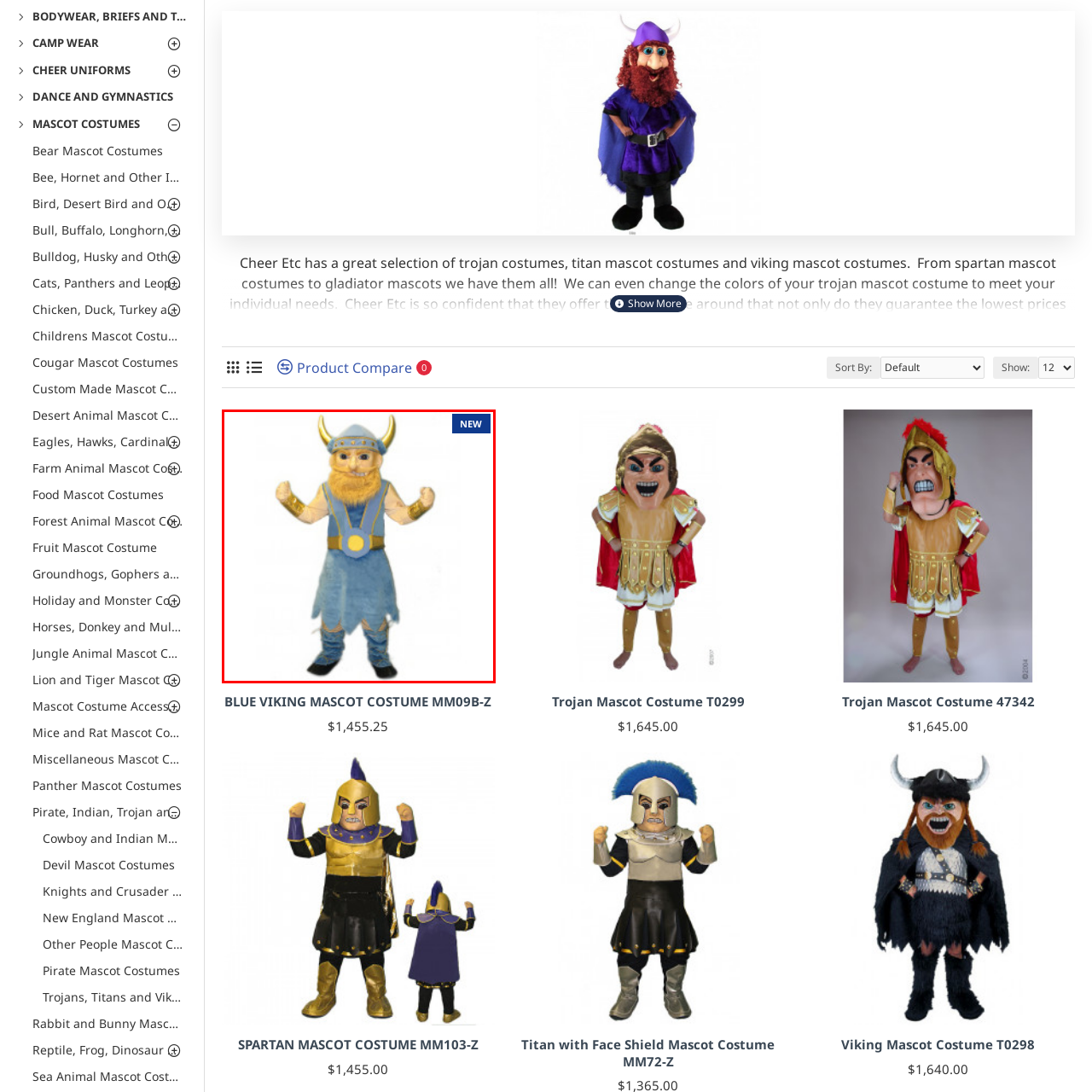Pay attention to the red boxed area, What is the purpose of this costume? Provide a one-word or short phrase response.

Boost team spirit